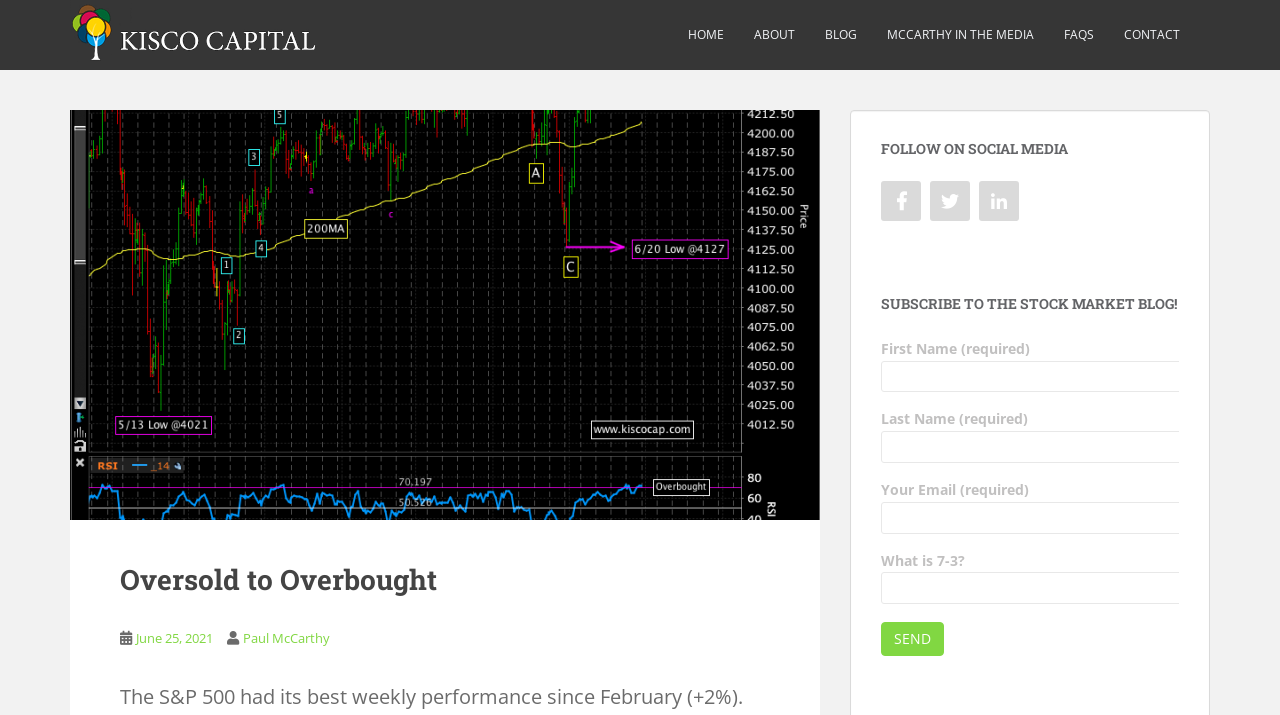Illustrate the webpage with a detailed description.

The webpage is titled "Oversold to Overbought – Kisco Capital, LLC" and features a prominent logo image of Kisco Capital, LLC at the top left corner. Below the logo, there is a navigation menu with links to "HOME", "ABOUT", "BLOG", "MCCARTHY IN THE MEDIA", "FAQS", and "CONTACT", arranged horizontally across the top of the page.

On the left side of the page, there is a large image related to S&P 500 Futures. Above this image, there is a header section with a heading "Oversold to Overbought" and two links, one to "June 25, 2021" and another to "Paul McCarthy".

On the right side of the page, there is a section with a heading "FOLLOW ON SOCIAL MEDIA" and three social media links represented by icons. Below this section, there is another heading "SUBSCRIBE TO THE STOCK MARKET BLOG!" and a contact form with fields for "First Name", "Last Name", "Your Email", and a captcha question "What is 7-3?". The form also has a "Send" button.

Overall, the webpage has a clean and organized structure, with clear headings and concise text. The use of images and icons adds visual appeal to the page.